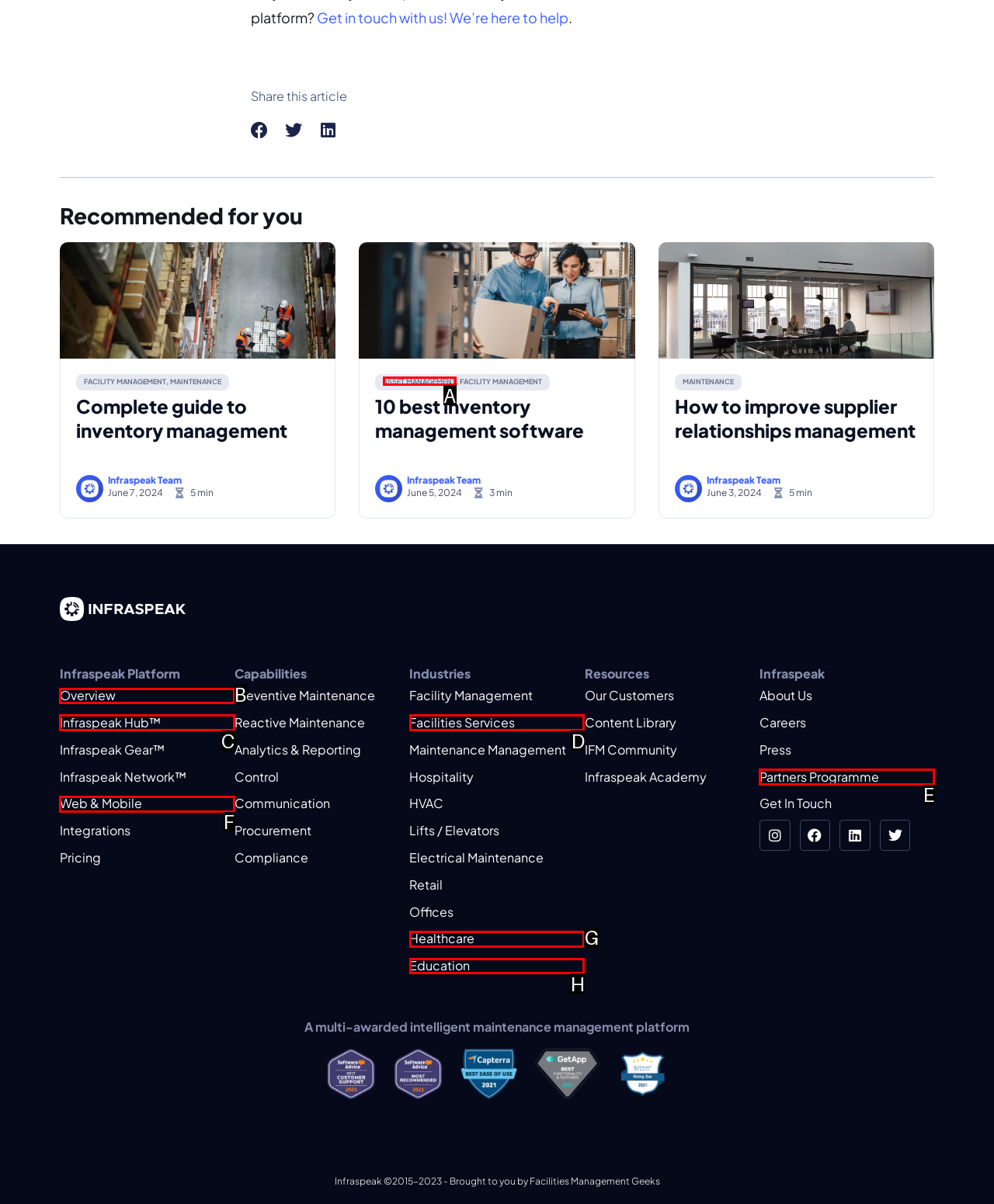Select the HTML element that best fits the description: Healthcare
Respond with the letter of the correct option from the choices given.

G